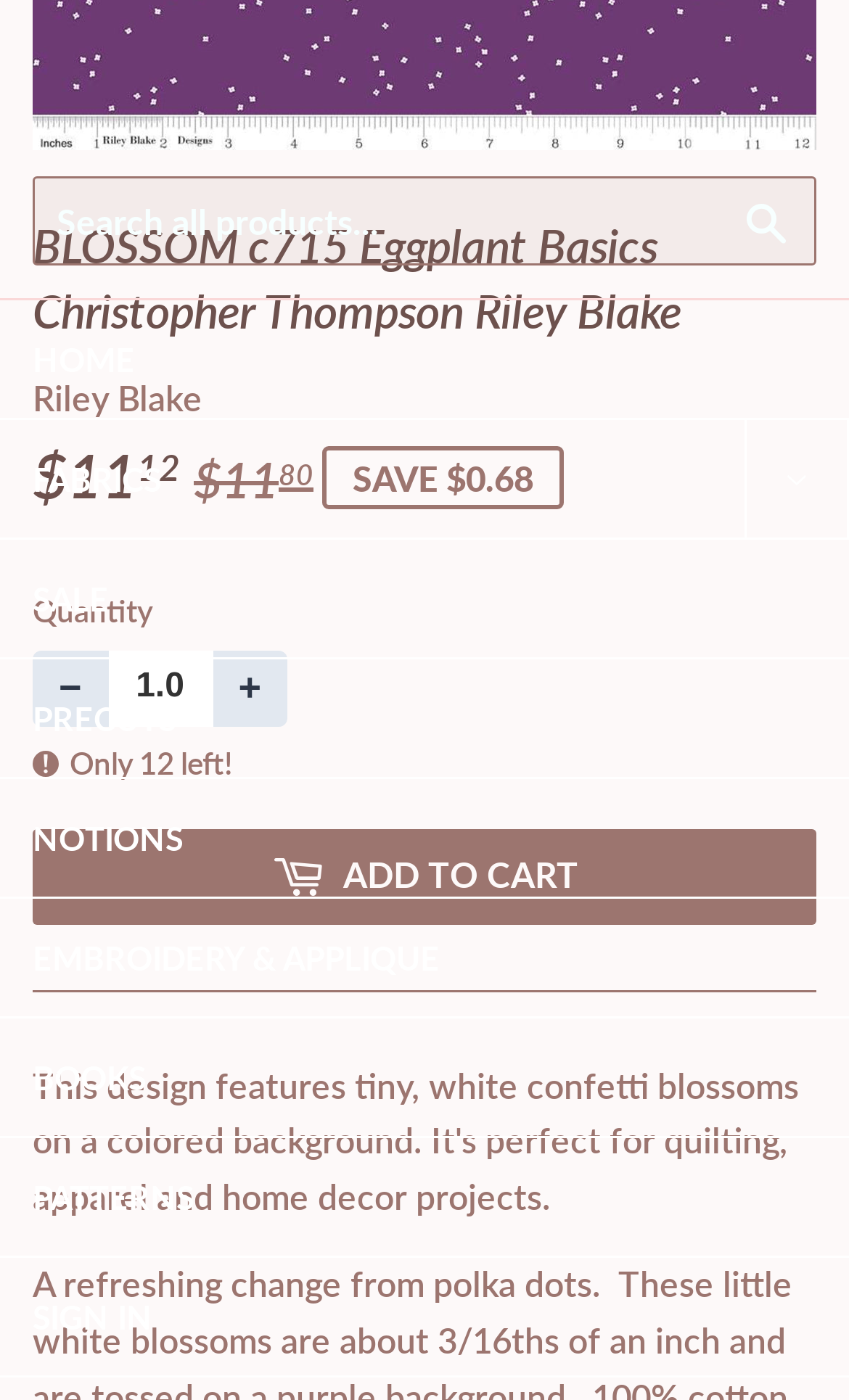Show the bounding box coordinates for the HTML element described as: "parent_node: FABRICS aria-label="FABRICS Menu"".

[0.877, 0.301, 1.0, 0.385]